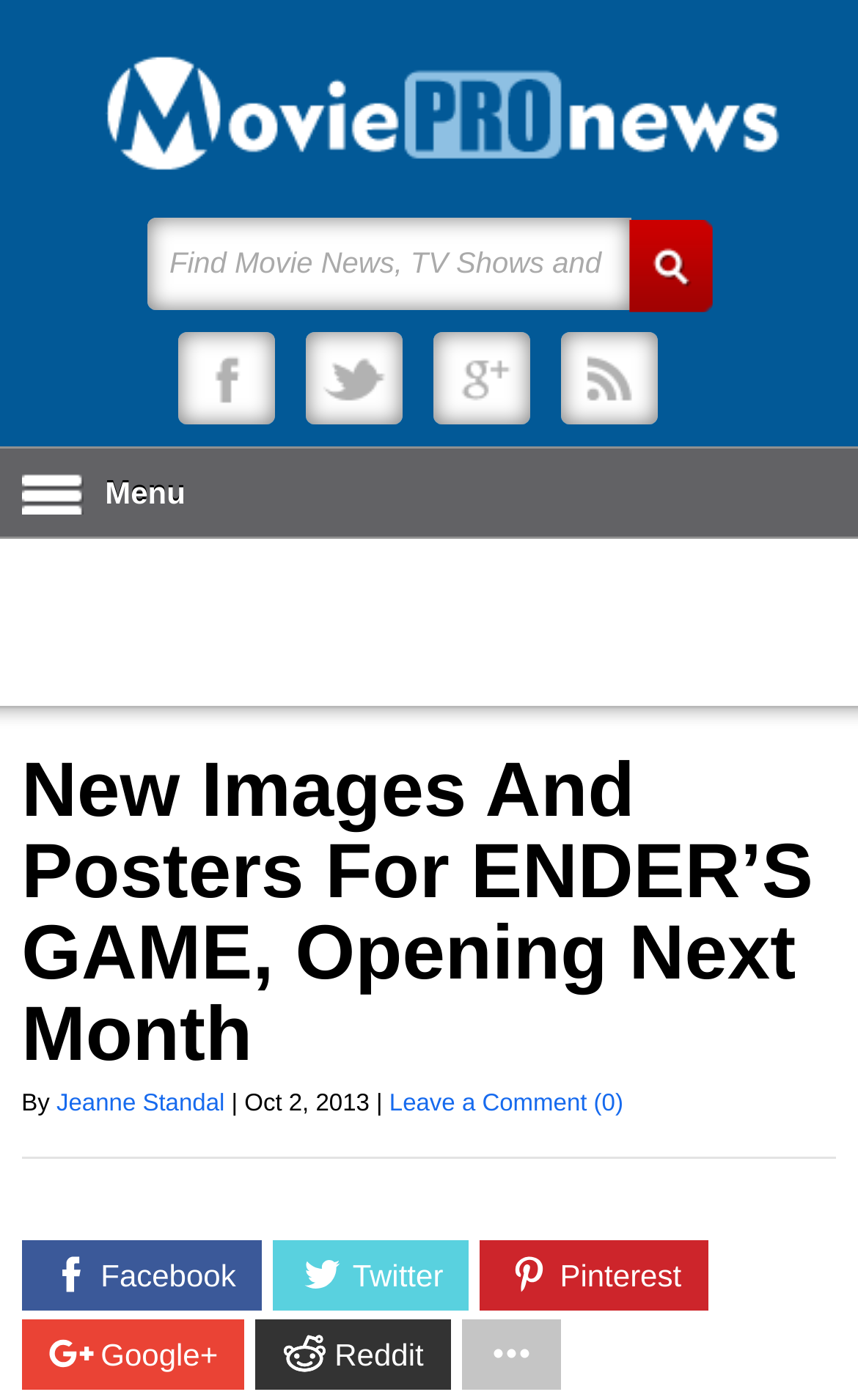Provide the bounding box coordinates, formatted as (top-left x, top-left y, bottom-right x, bottom-right y), with all values being floating point numbers between 0 and 1. Identify the bounding box of the UI element that matches the description: Contact

None